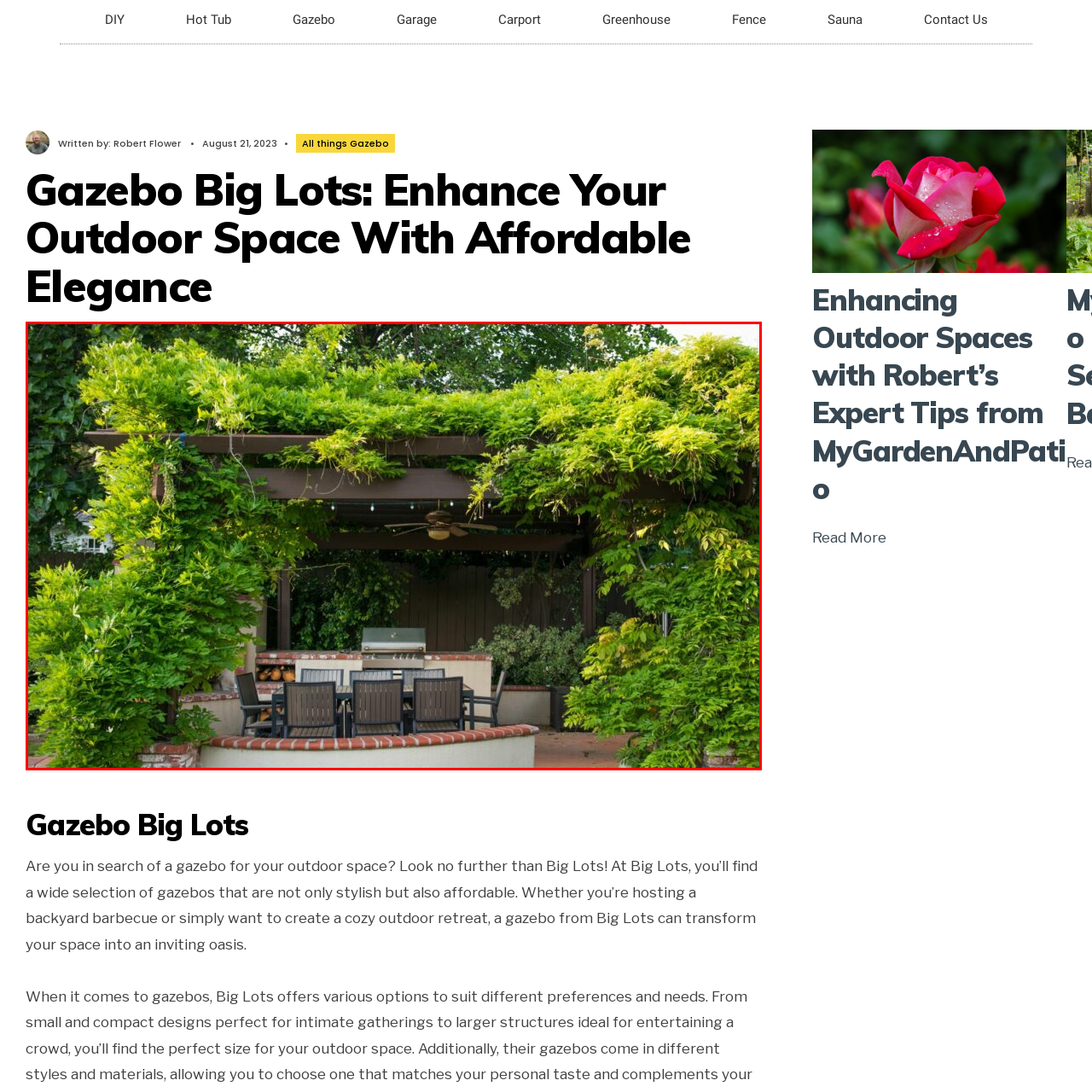What is the purpose of the grill in the background? Please look at the image within the red bounding box and provide a one-word or short-phrase answer based on what you see.

For cookouts